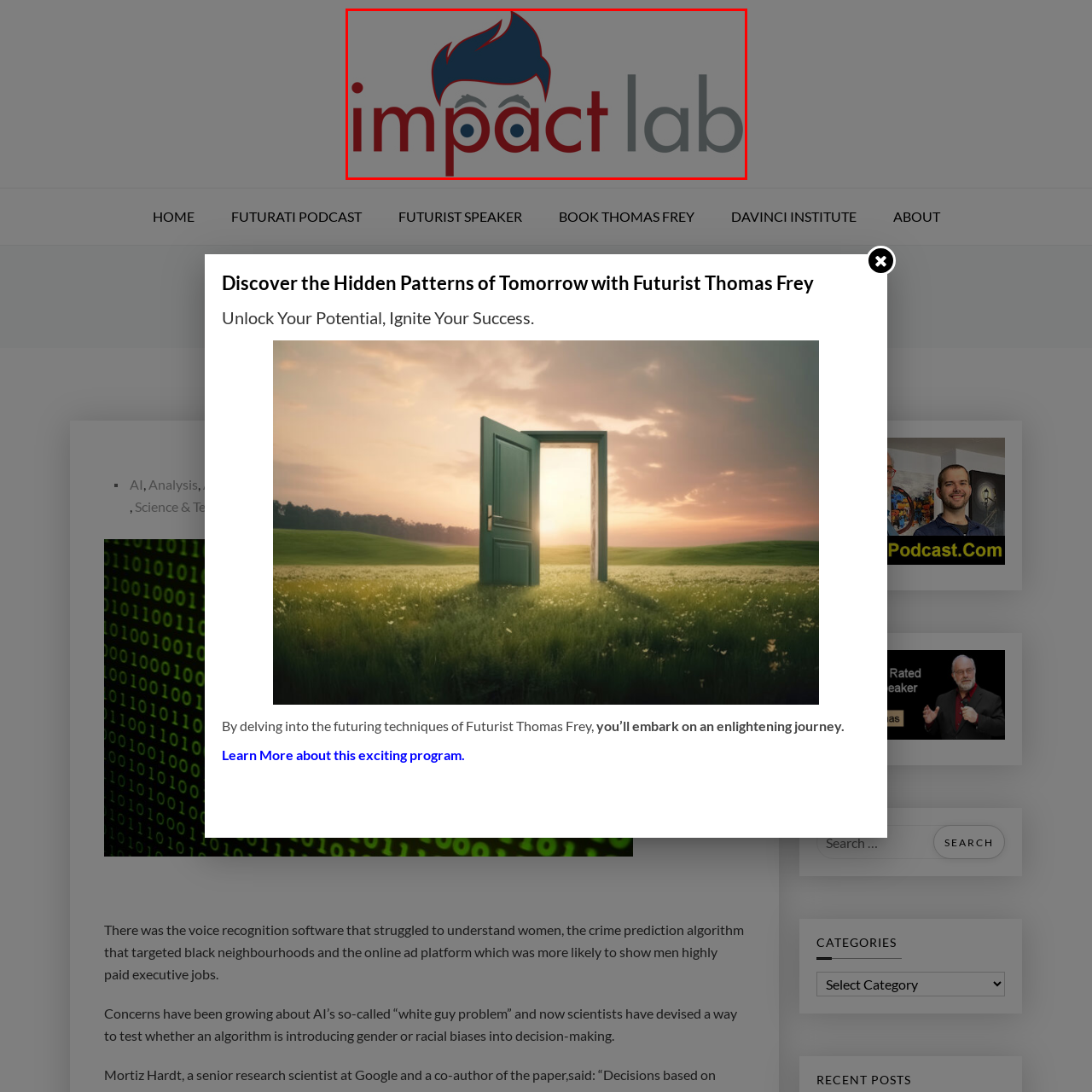Look at the area highlighted in the red box, What is the font style of the logo? Please provide an answer in a single word or phrase.

Contemporary